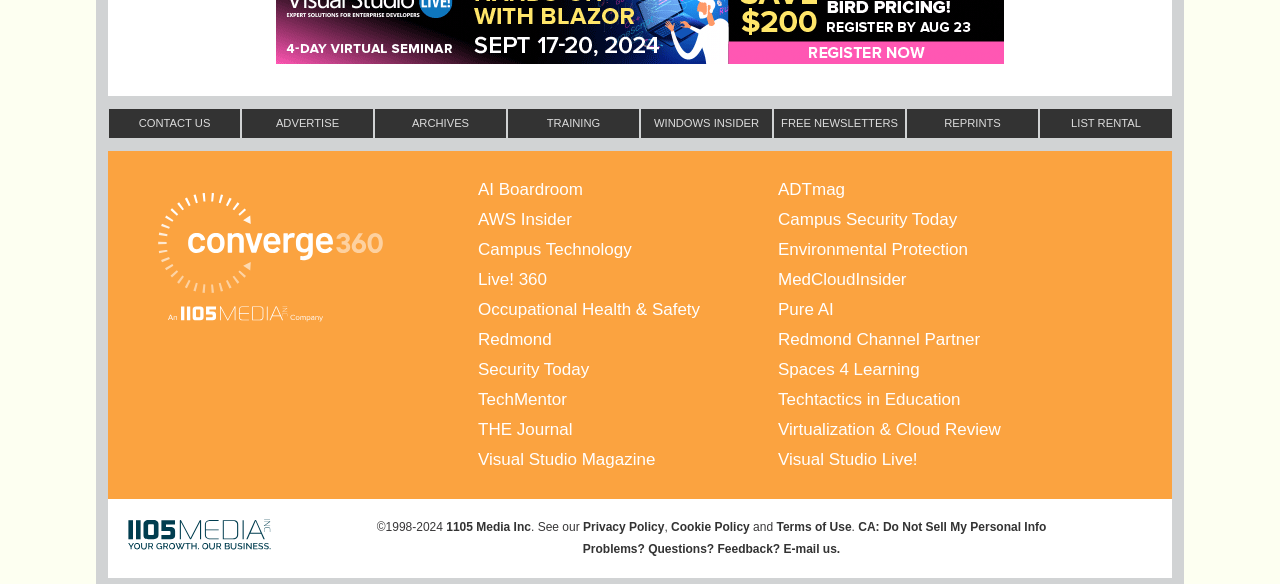Use a single word or phrase to answer the following:
What types of publications are featured on this website?

Technology and education